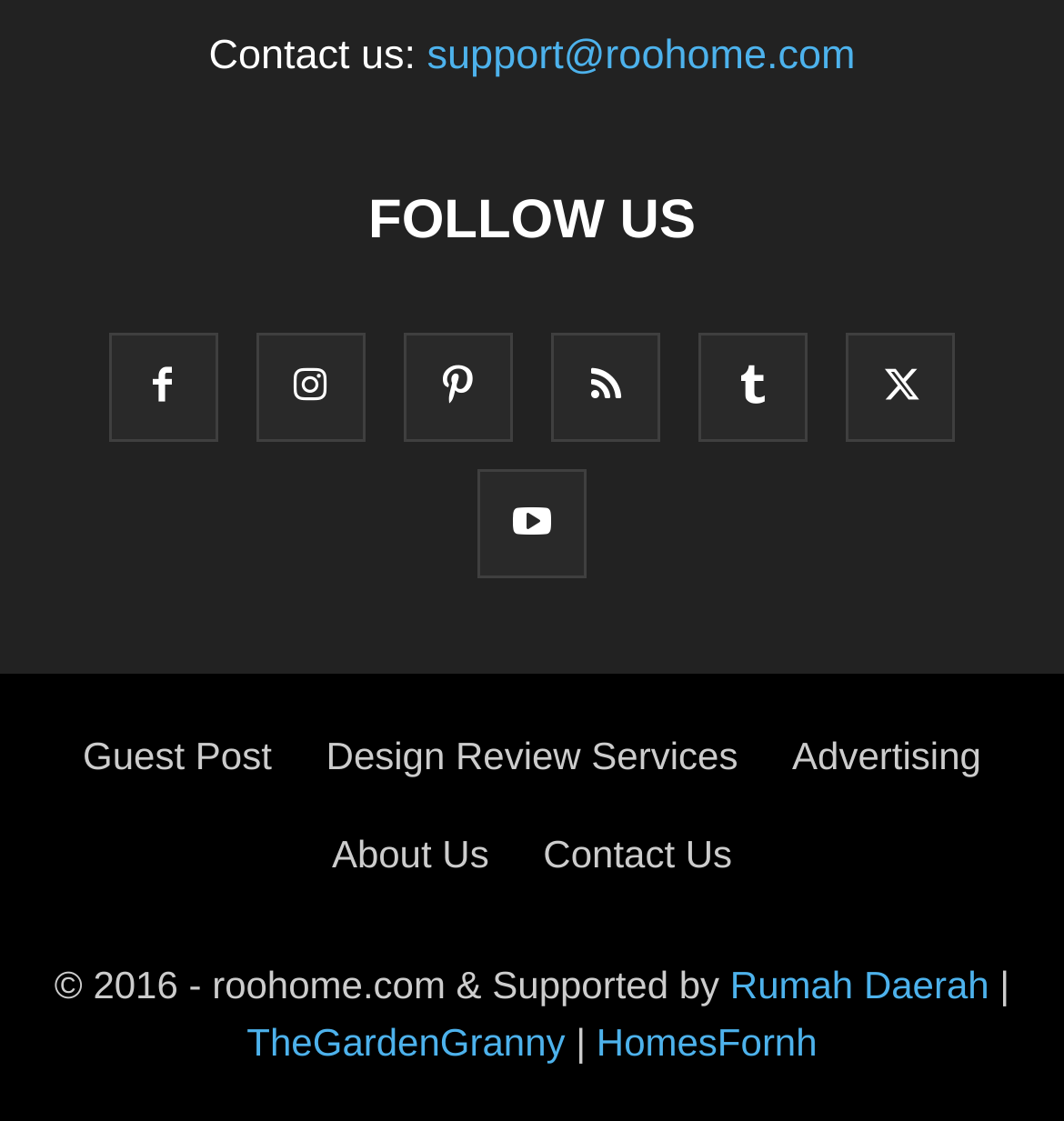Using the given description, provide the bounding box coordinates formatted as (top-left x, top-left y, bottom-right x, bottom-right y), with all values being floating point numbers between 0 and 1. Description: Design Review Services

[0.306, 0.655, 0.694, 0.694]